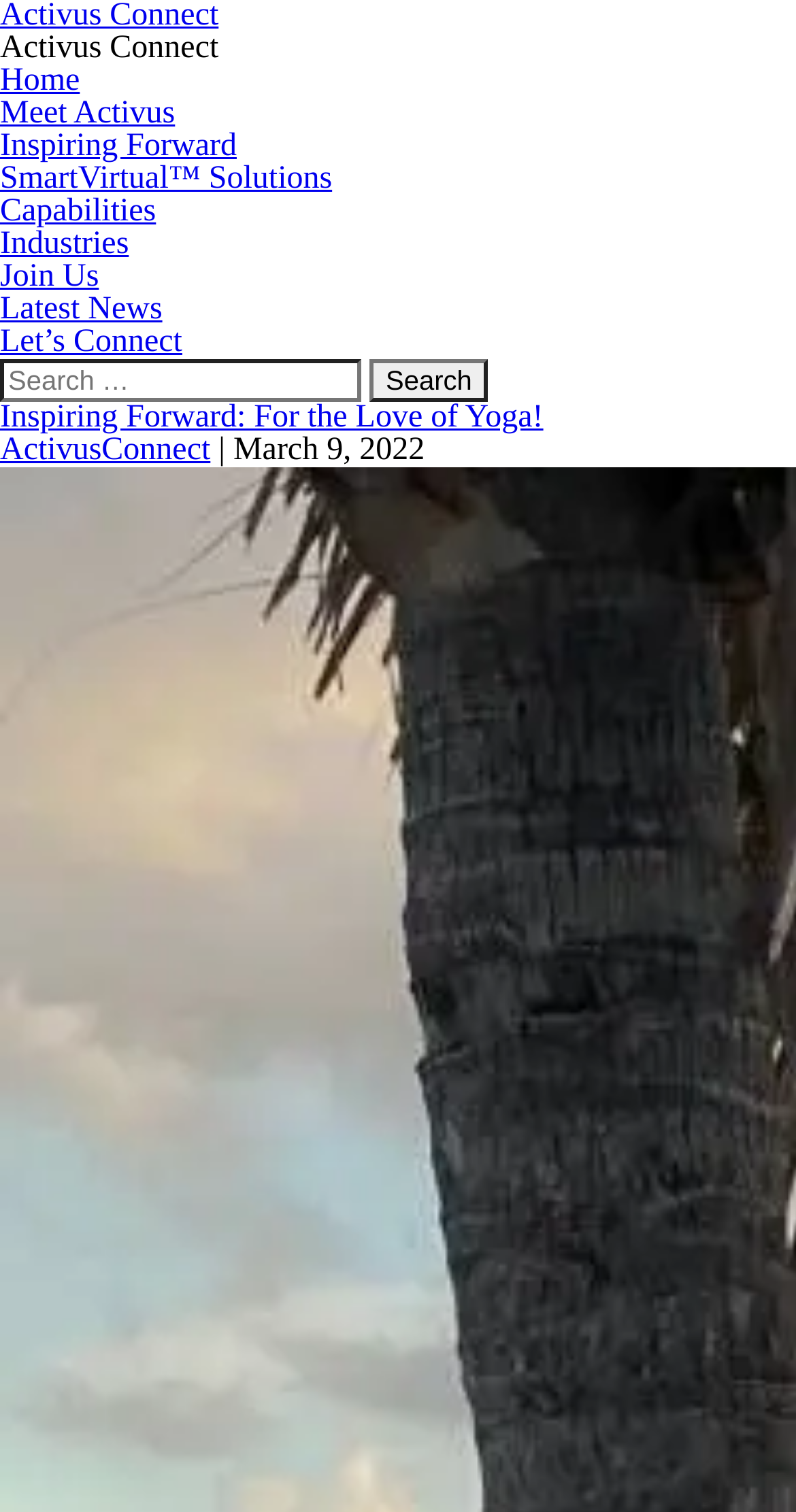Summarize the webpage with a detailed and informative caption.

The webpage is about an inspiring story related to yoga, titled "Inspiring Forward: For the Love of Yoga!". At the top left corner, there is a navigation menu with 9 links: "Home", "Meet Activus", "Inspiring Forward", "SmartVirtual™ Solutions", "Capabilities", "Industries", "Join Us", "Latest News", and "Let’s Connect". 

Below the navigation menu, there is a search bar that spans across the top of the page, with a search box and a "Search" button on the right side. 

The main content of the webpage is a header section that takes up the full width of the page. It contains a heading with the same title as the webpage, "Inspiring Forward: For the Love of Yoga!", which is also a link. To the right of the heading, there is a link to "ActivusConnect", separated by a vertical bar. The date "March 9, 2022" is also displayed in this section.

The webpage seems to be about Vontina Hall's experience sharing her yoga passion with guests at a well-known resort within her community, as mentioned in the meta description. However, there is no explicit text or image on the webpage that directly describes this experience.